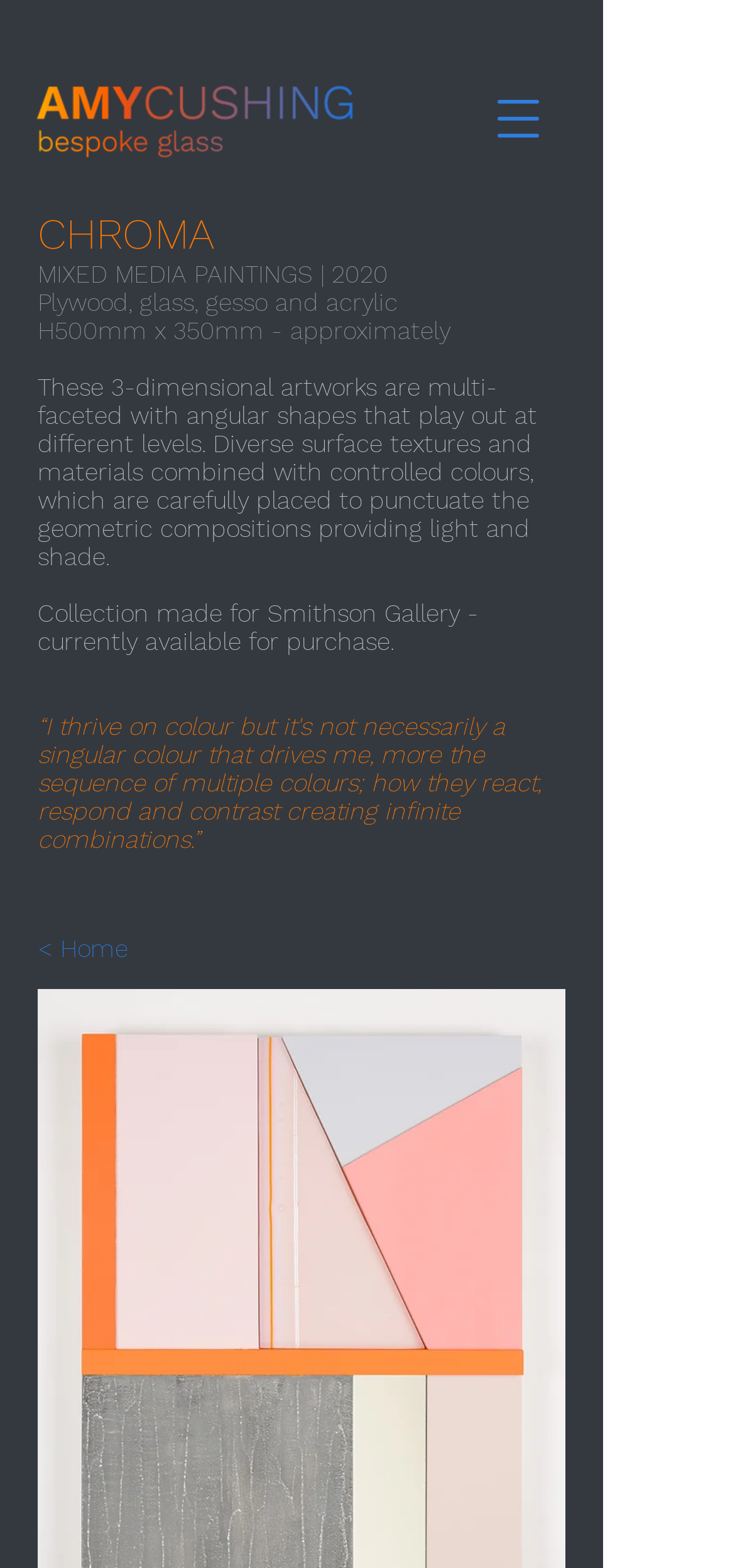Please respond to the question using a single word or phrase:
What is the size of the artwork?

H500mm x 350mm